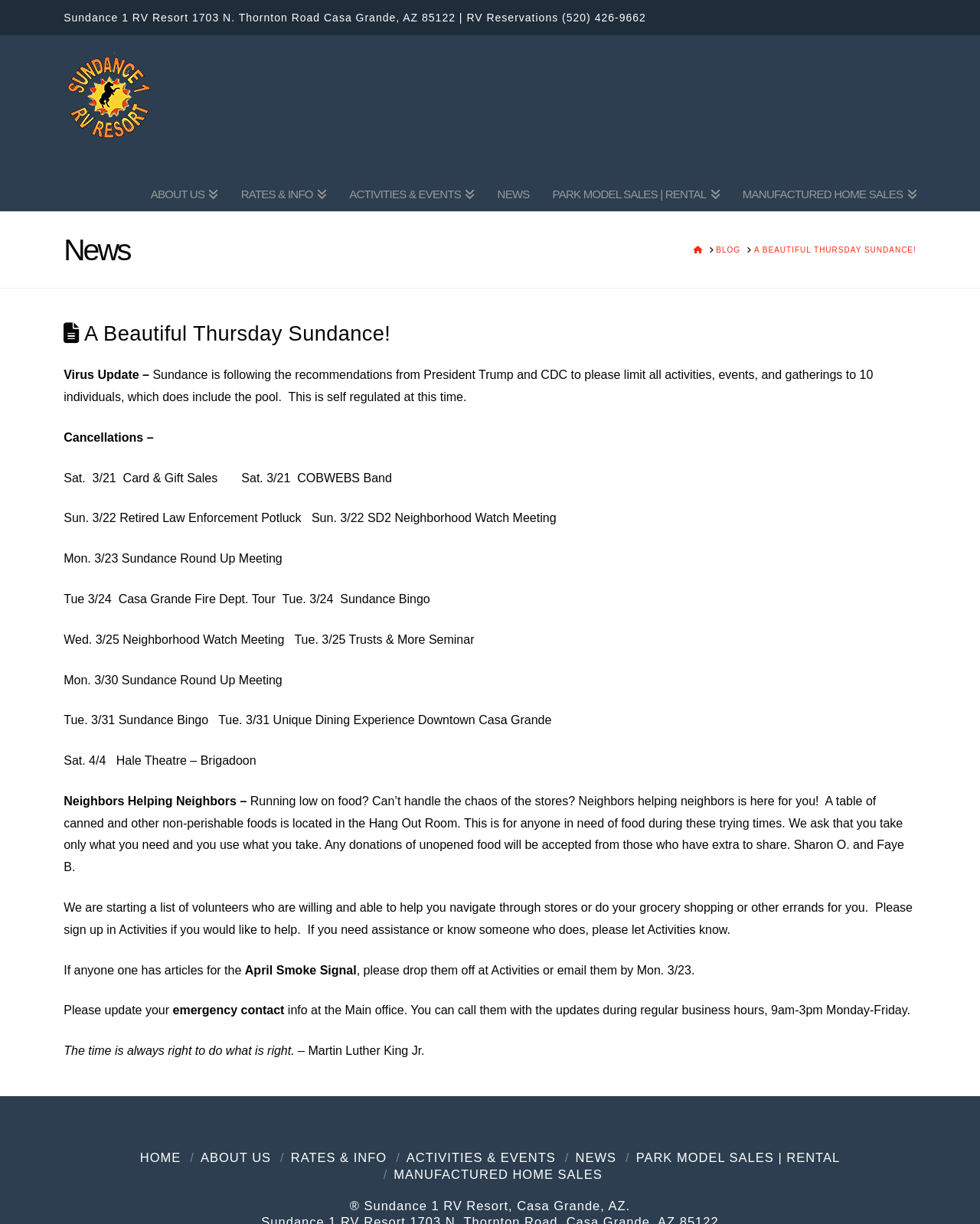Analyze the image and provide a detailed answer to the question: What is the limit on gatherings at Sundance 1 RV Resort?

I found this information in the static text element that mentions the virus update and the resort's response to it, which includes limiting gatherings to 10 individuals.